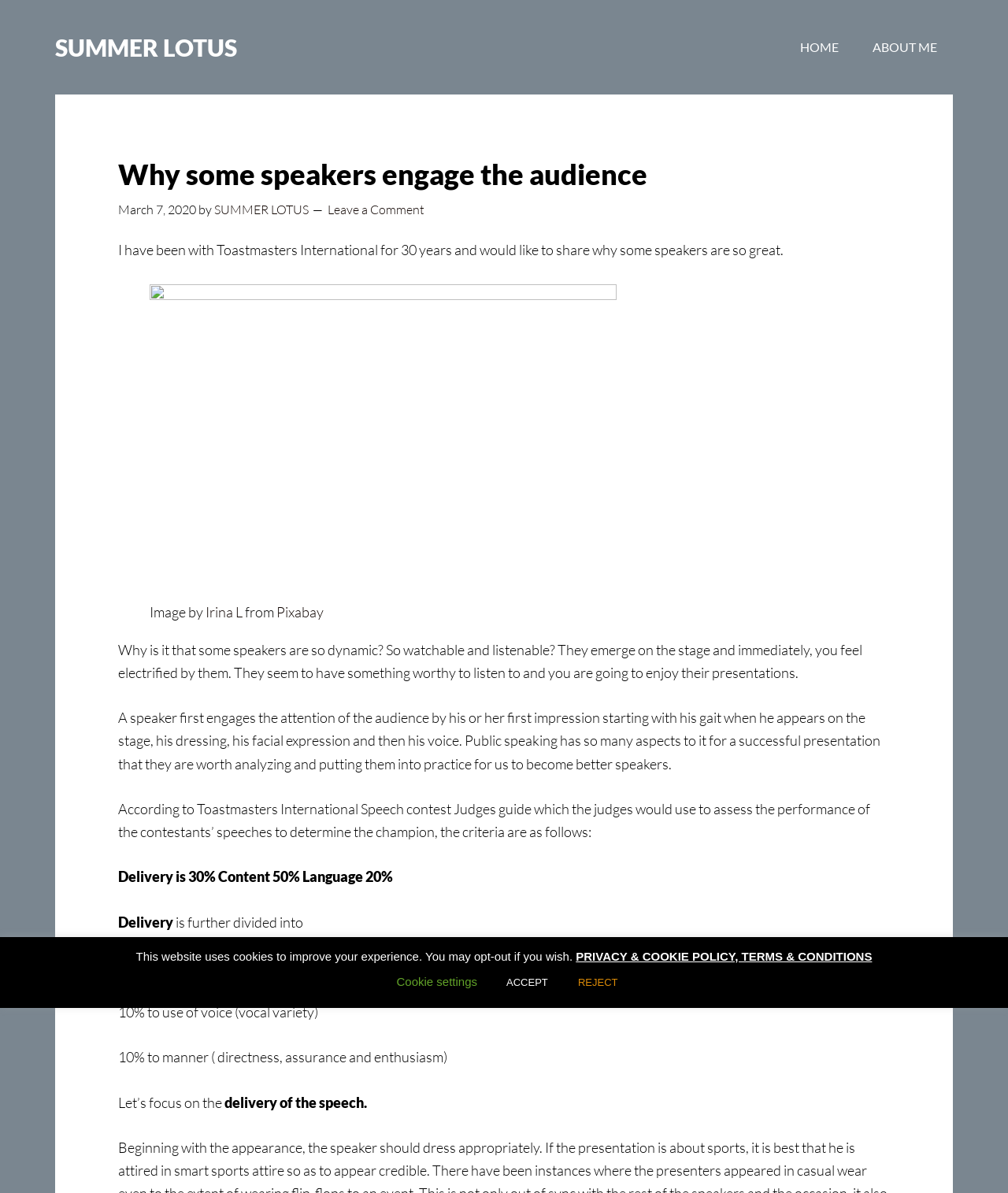Please identify the bounding box coordinates of the element's region that should be clicked to execute the following instruction: "Click the 'Leave a Comment' link". The bounding box coordinates must be four float numbers between 0 and 1, i.e., [left, top, right, bottom].

[0.325, 0.169, 0.421, 0.182]